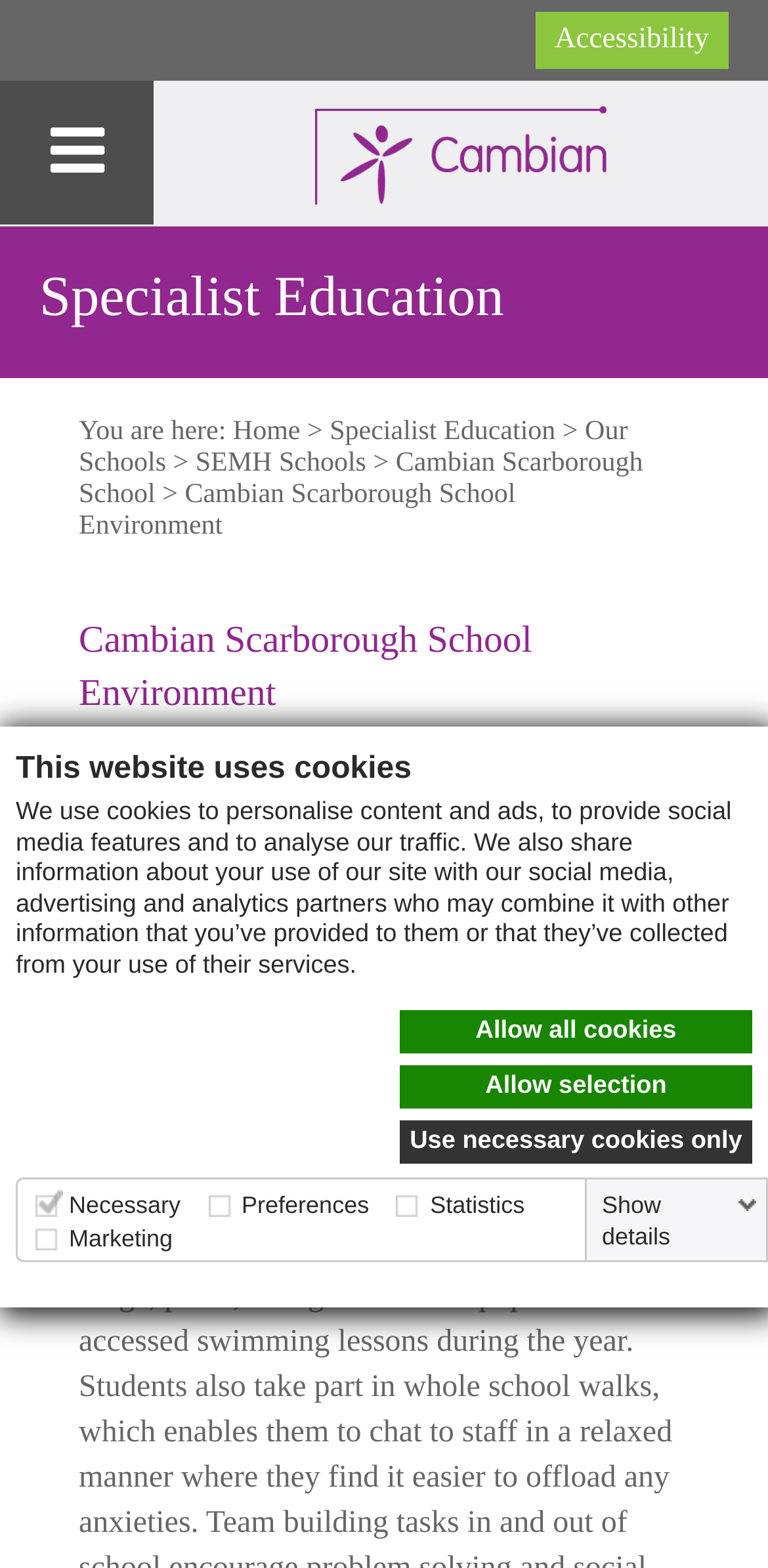Provide the bounding box coordinates of the UI element this sentence describes: "Instagram".

None